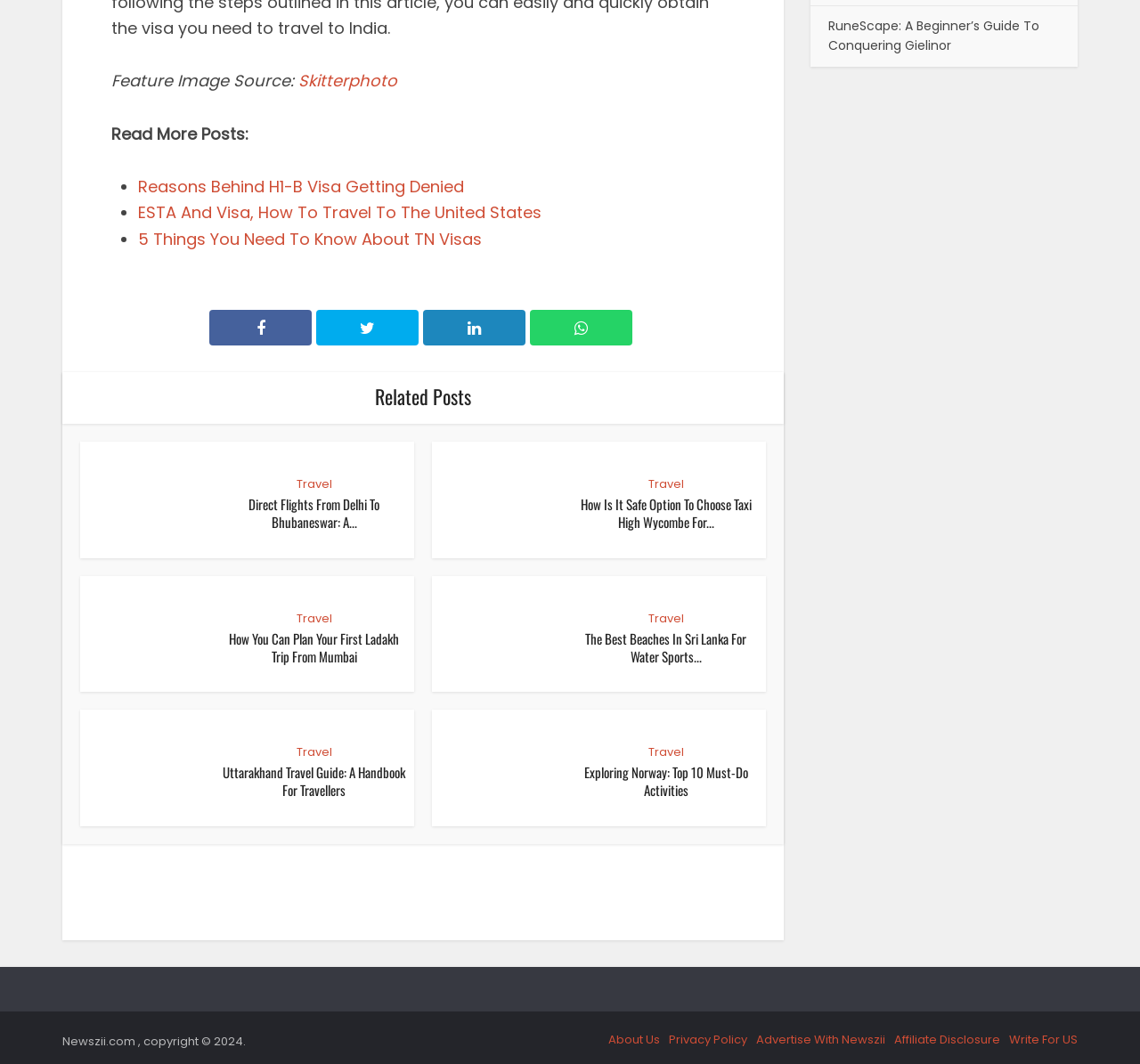Respond with a single word or phrase:
What is the source of the feature image?

Skitterphoto